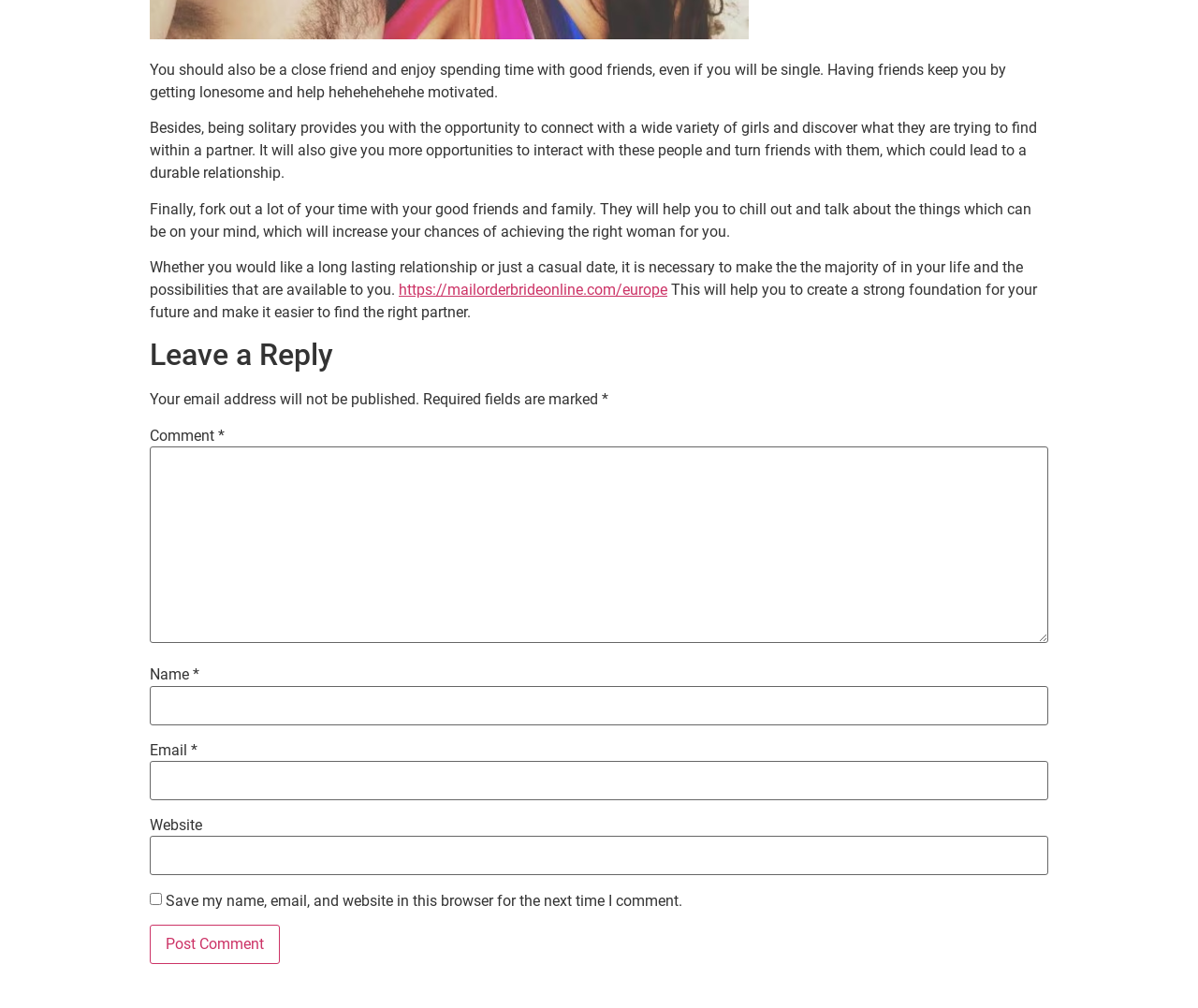What is required to post a comment?
Refer to the image and provide a one-word or short phrase answer.

Name, Email, and Comment